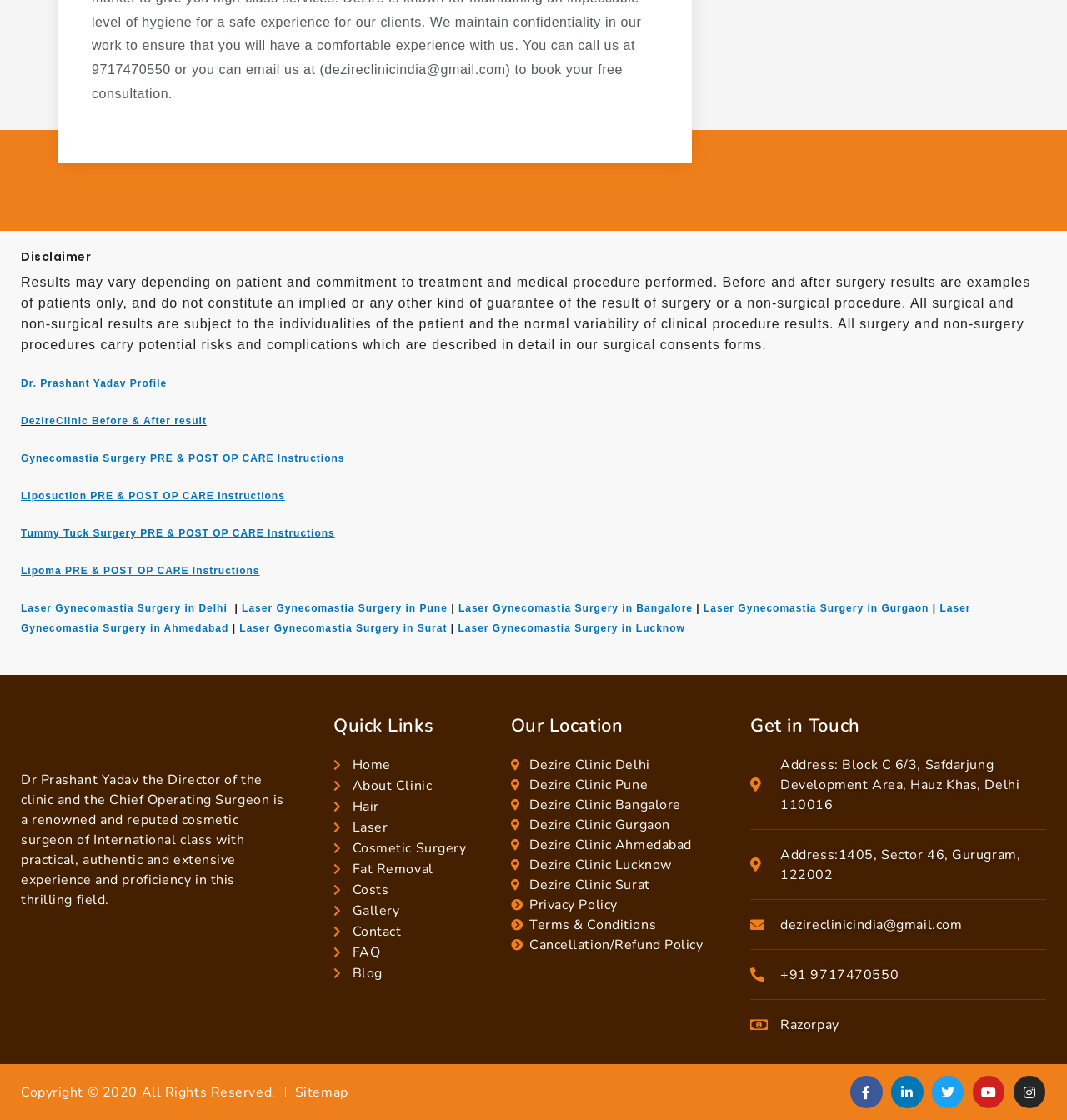What is the contact email of the clinic?
Look at the screenshot and give a one-word or phrase answer.

dezireclinicindia@gmail.com